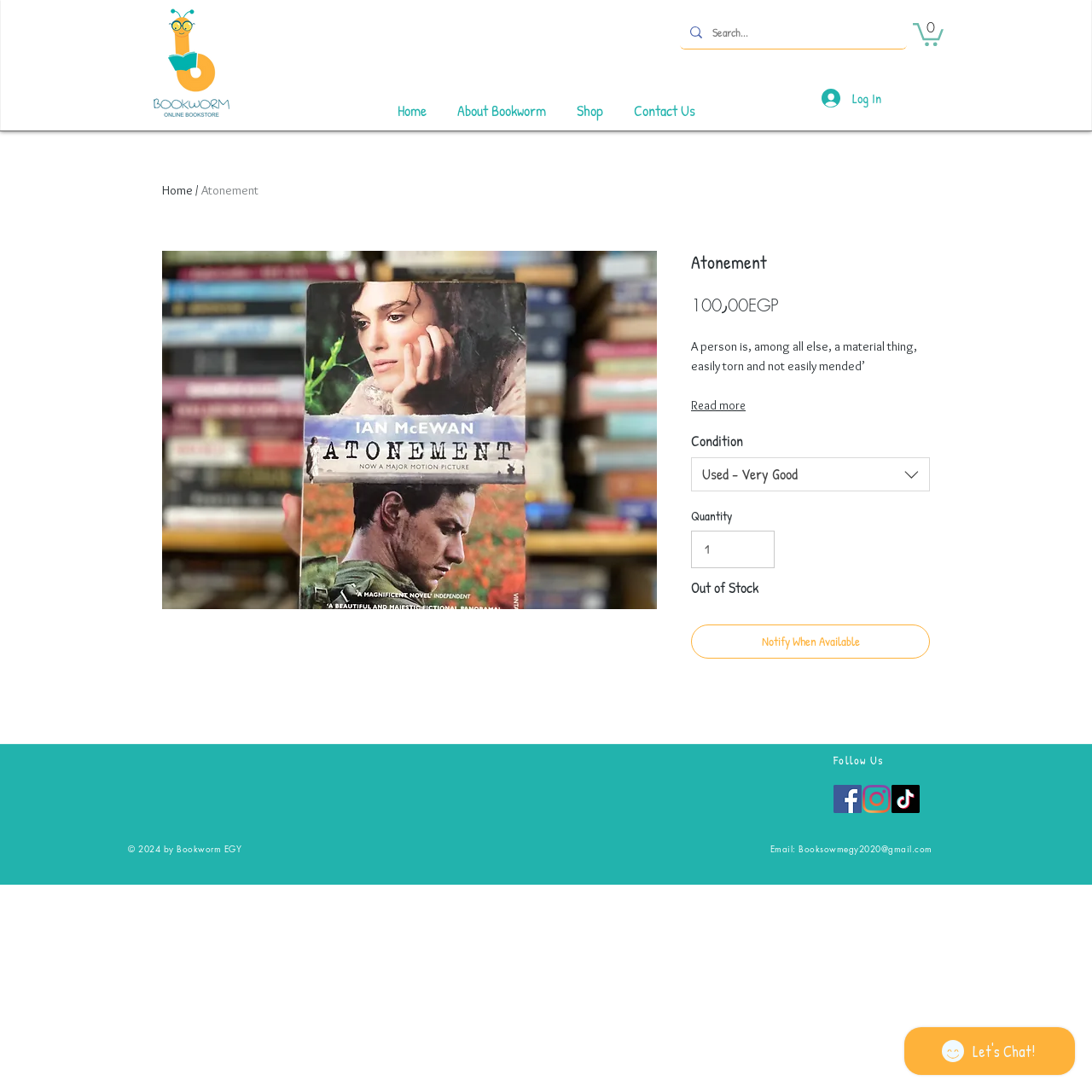Respond to the question below with a single word or phrase: What is the email address of the website owner?

Booksowmegy2020@gmail.com